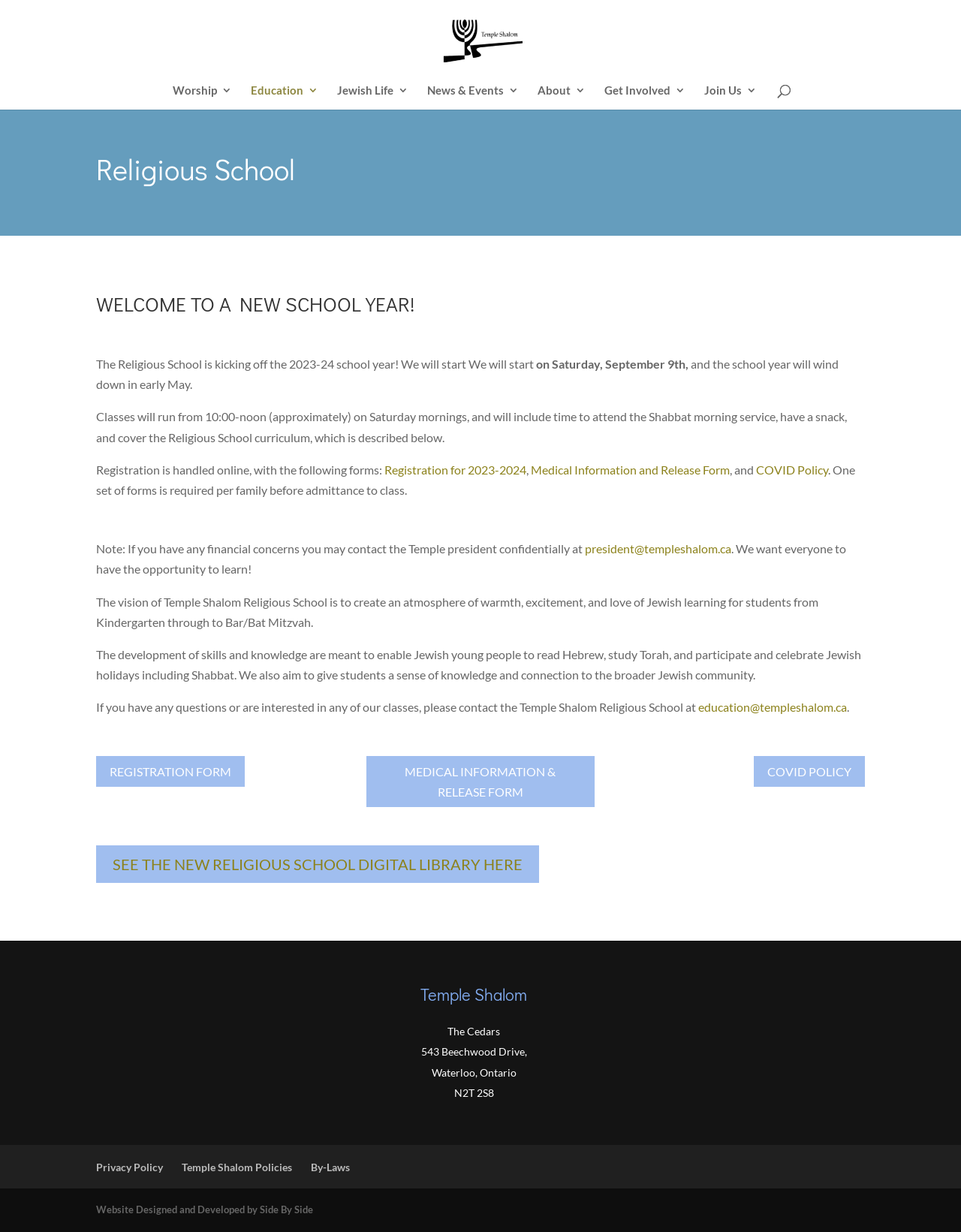Reply to the question with a single word or phrase:
How can one contact the Temple Shalom Religious School?

education@templeshalom.ca